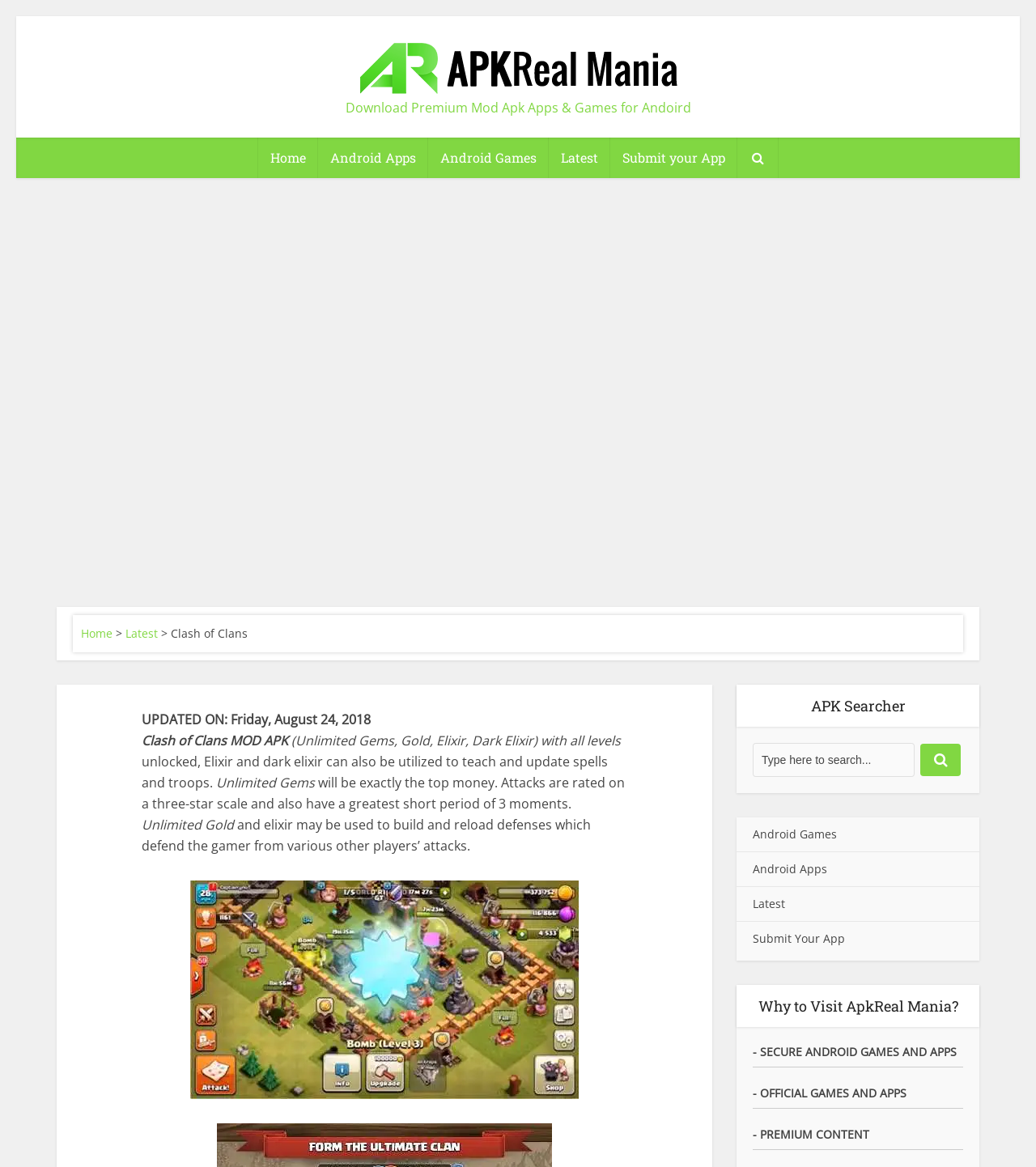Please find the bounding box coordinates of the clickable region needed to complete the following instruction: "Submit your App". The bounding box coordinates must consist of four float numbers between 0 and 1, i.e., [left, top, right, bottom].

[0.589, 0.118, 0.712, 0.153]